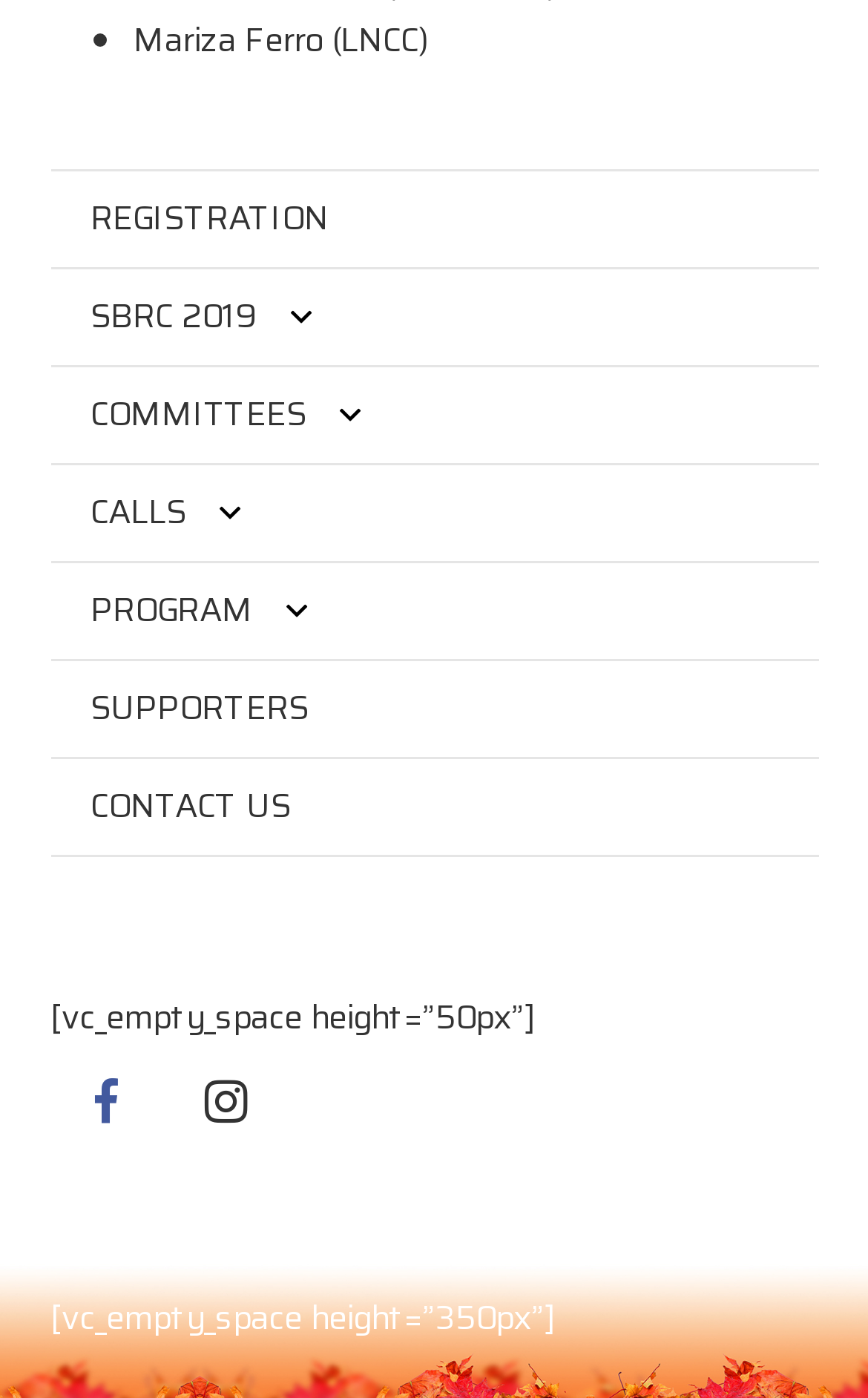What is the purpose of the empty space?
Answer the question in a detailed and comprehensive manner.

The static text '[vc_empty_space height=”50px”]' and '[vc_empty_space height=”350px”]' are used to add empty space to the webpage, likely to improve the layout and design.